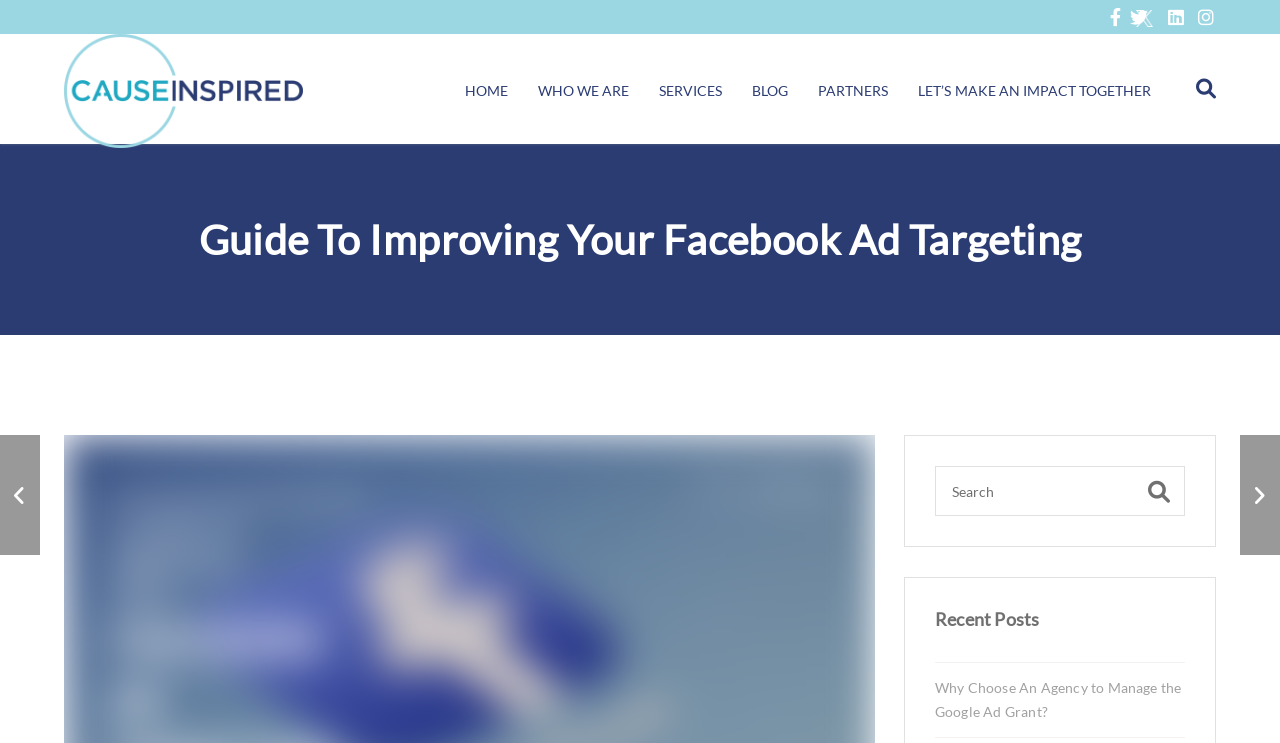Using the element description: "LET’S MAKE AN IMPACT TOGETHER", determine the bounding box coordinates for the specified UI element. The coordinates should be four float numbers between 0 and 1, [left, top, right, bottom].

[0.706, 0.11, 0.911, 0.133]